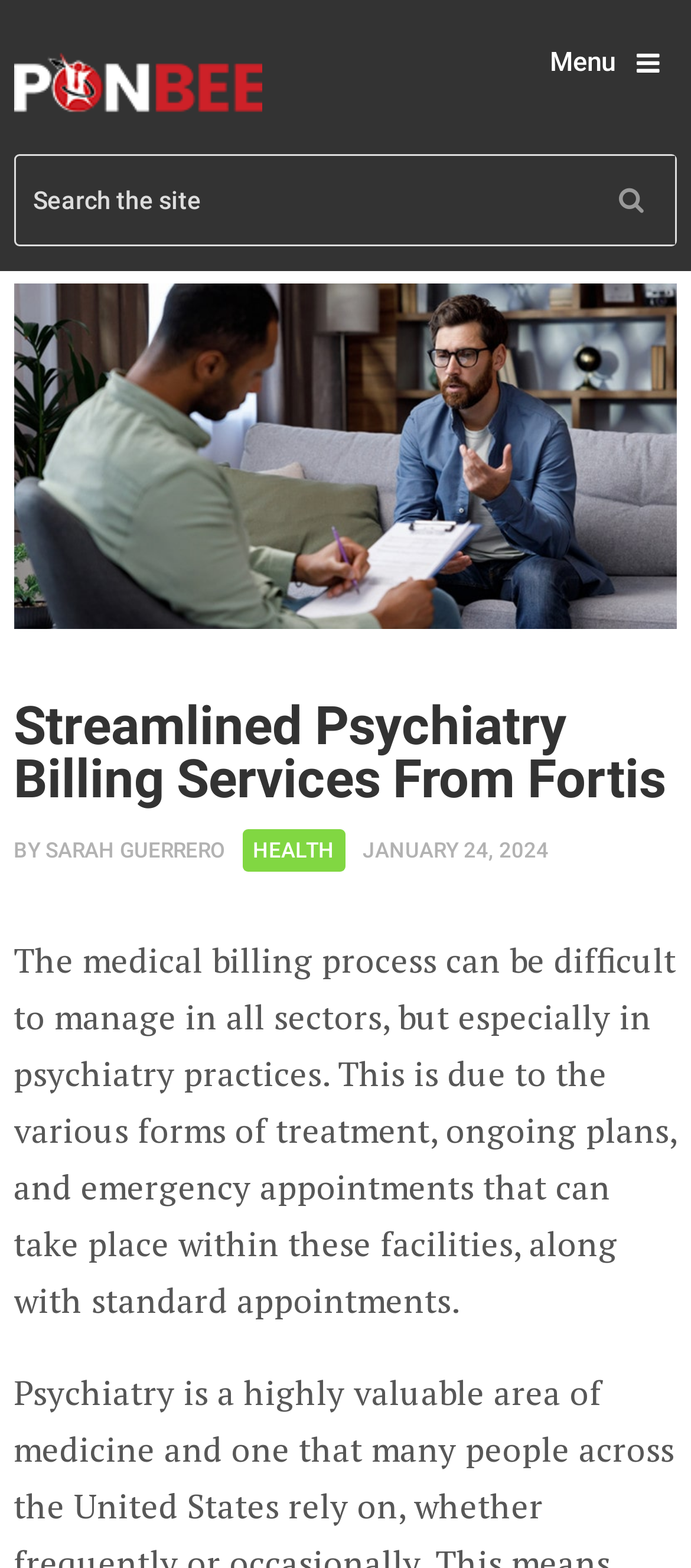Please determine the bounding box coordinates for the UI element described here. Use the format (top-left x, top-left y, bottom-right x, bottom-right y) with values bounded between 0 and 1: name="s" placeholder="Search the site"

[0.023, 0.099, 0.977, 0.156]